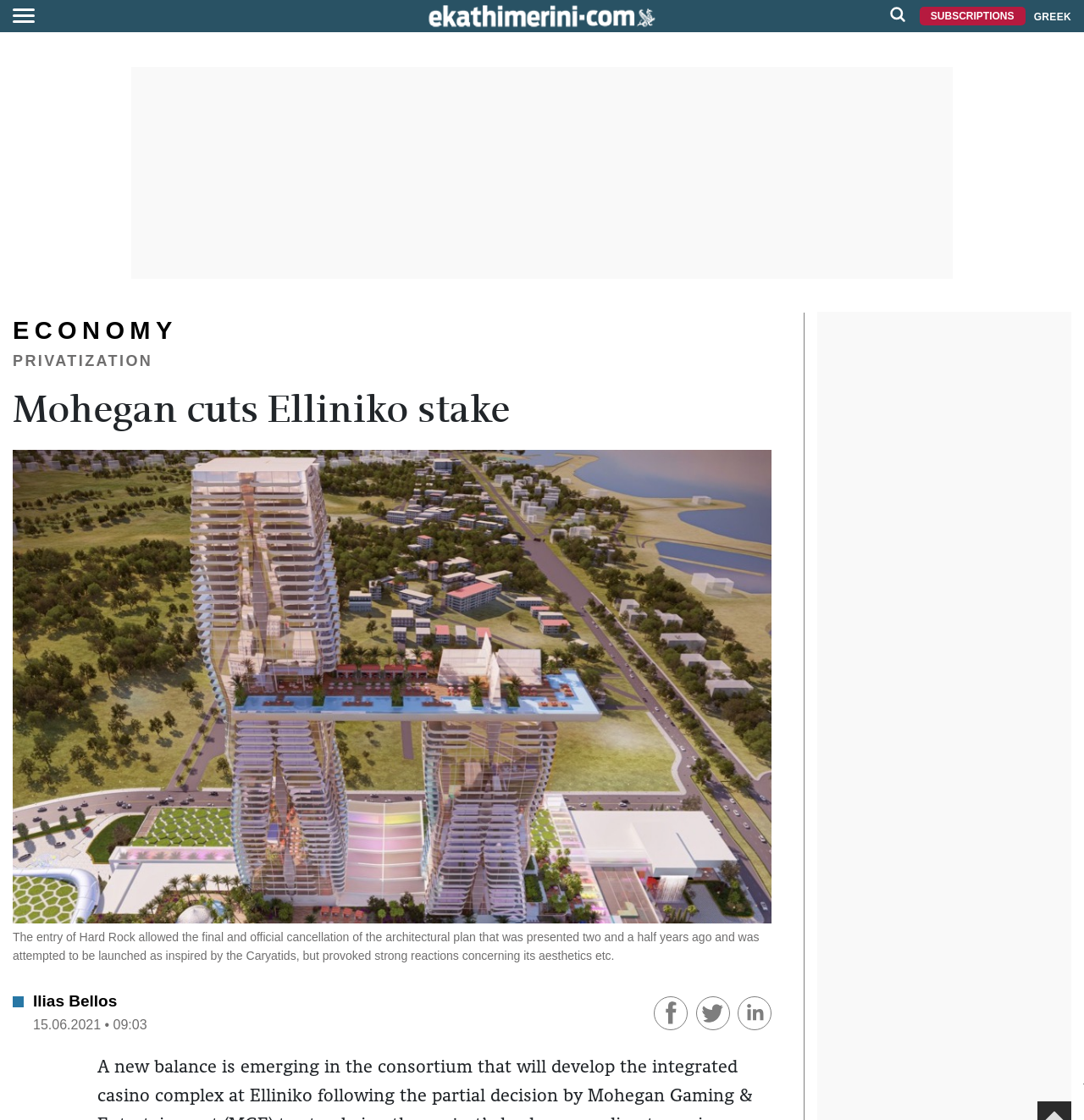Please locate the bounding box coordinates of the element that should be clicked to achieve the given instruction: "Share on Facebook".

[0.603, 0.895, 0.638, 0.908]